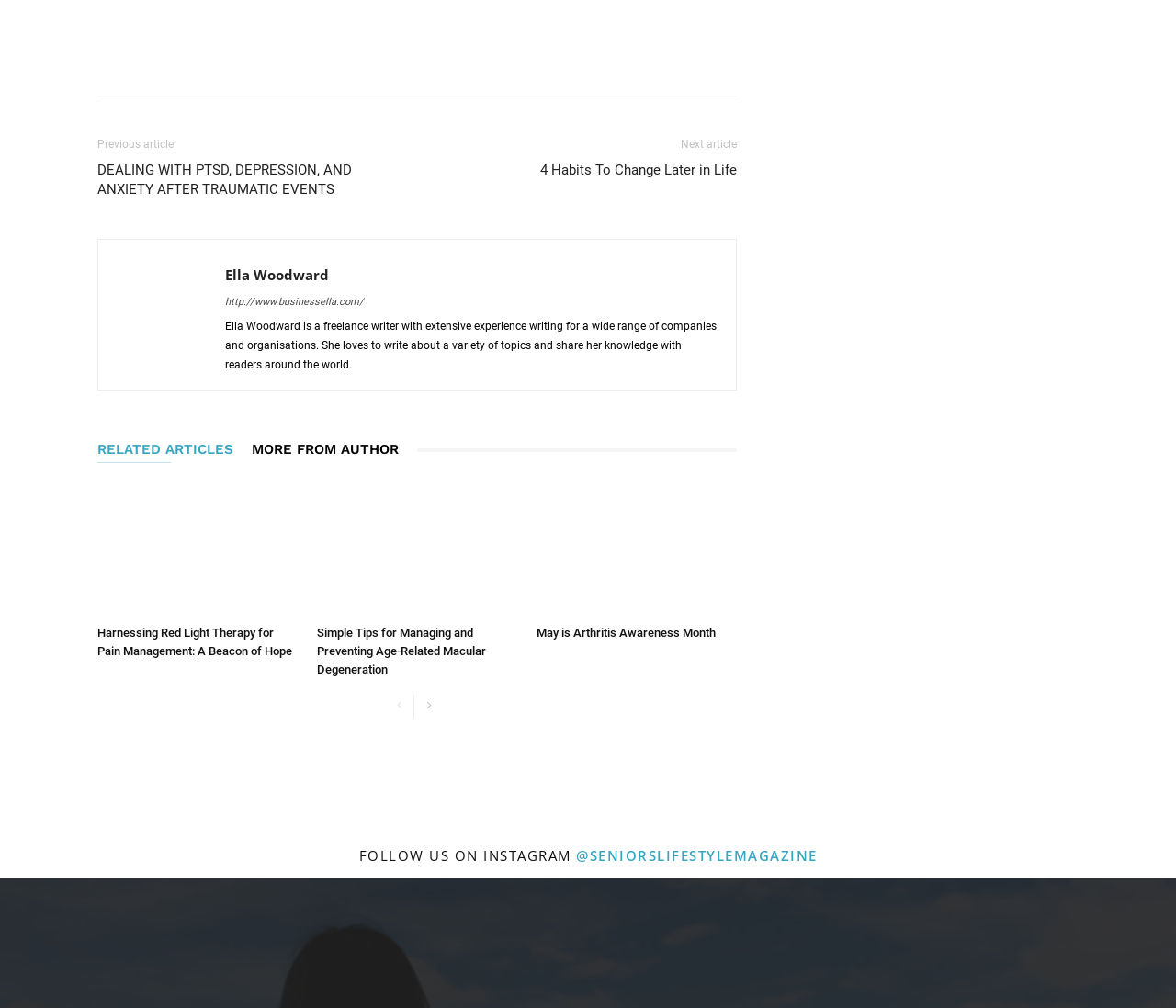Can you determine the bounding box coordinates of the area that needs to be clicked to fulfill the following instruction: "Click the 'Previous article' link"?

[0.083, 0.137, 0.148, 0.15]